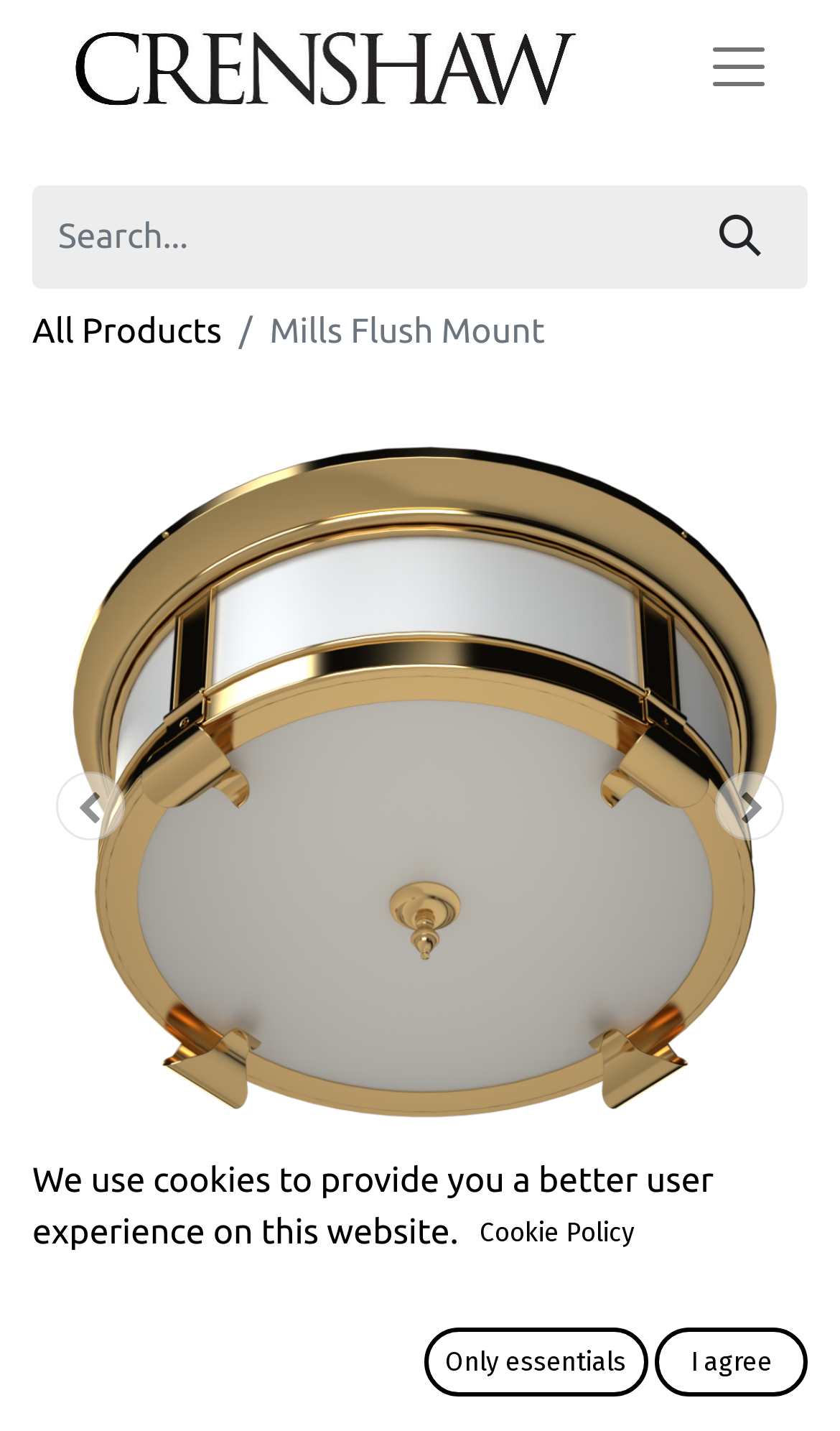What is the category of the product?
From the details in the image, provide a complete and detailed answer to the question.

I inferred the answer by understanding the context of the webpage, which appears to be a product description page, and noticing that the website is 'Crenshaw Lighting', which suggests that the product is a type of lighting.